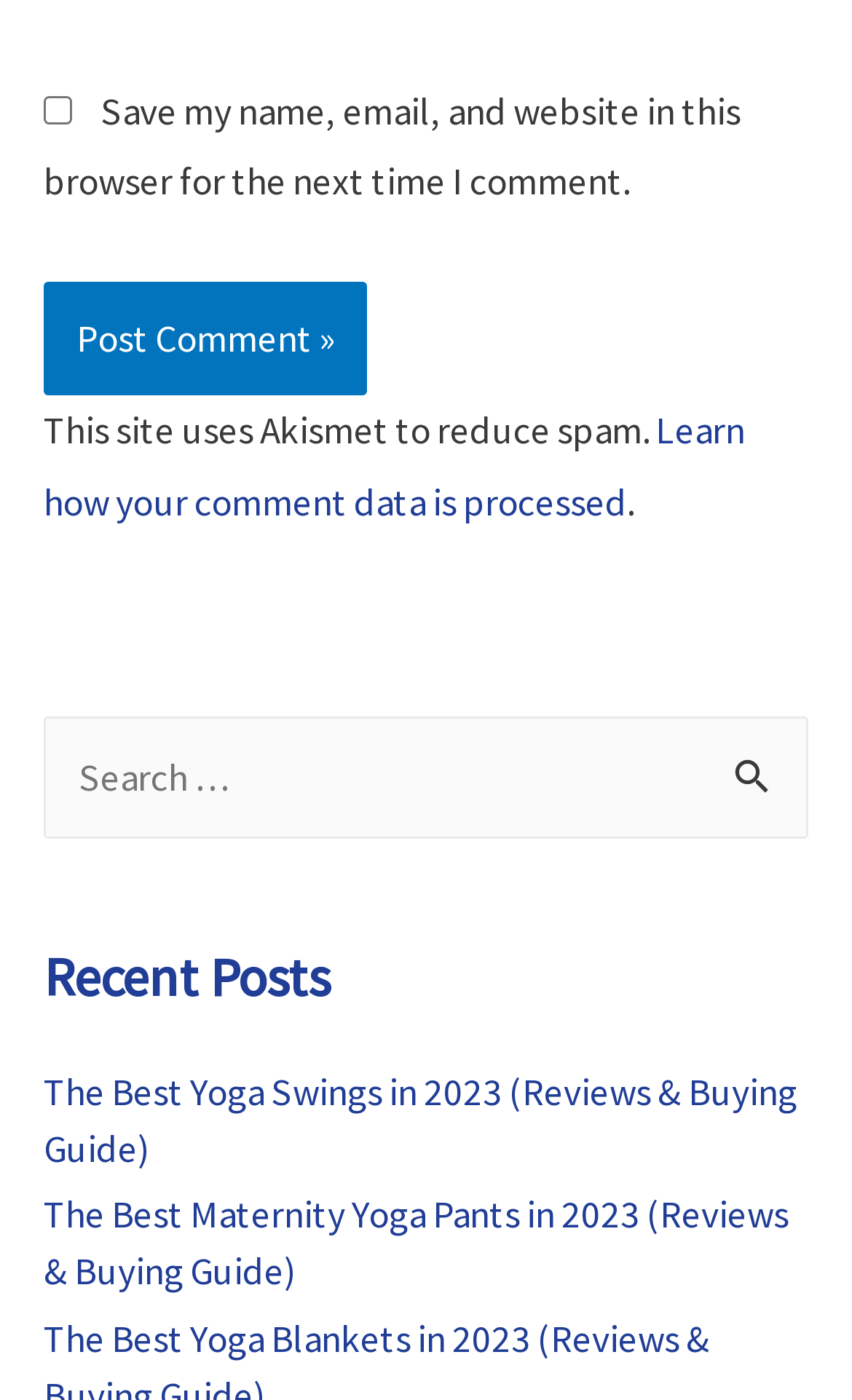What is the function of the search box?
Refer to the image and provide a thorough answer to the question.

The search box is accompanied by a 'Search for:' label and a 'Search' button. This suggests that the user can enter a query in the search box and click the 'Search' button to search the website for relevant content.